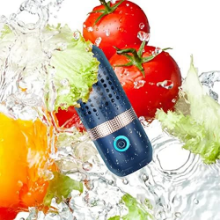Give a succinct answer to this question in a single word or phrase: 
What is the purpose of the device?

To clean produce